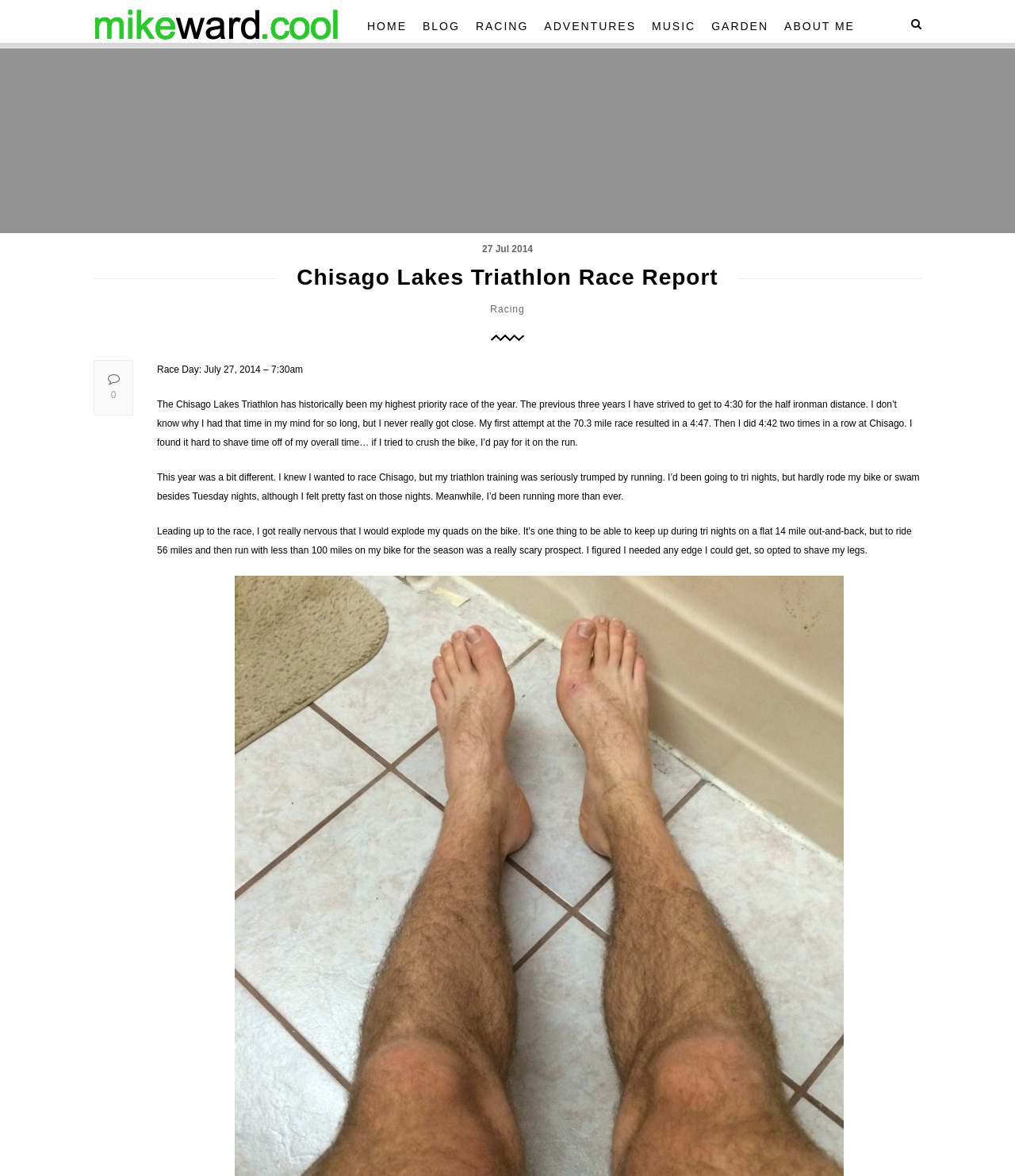Pinpoint the bounding box coordinates of the clickable element to carry out the following instruction: "Click on 'Fantasy' tag."

None